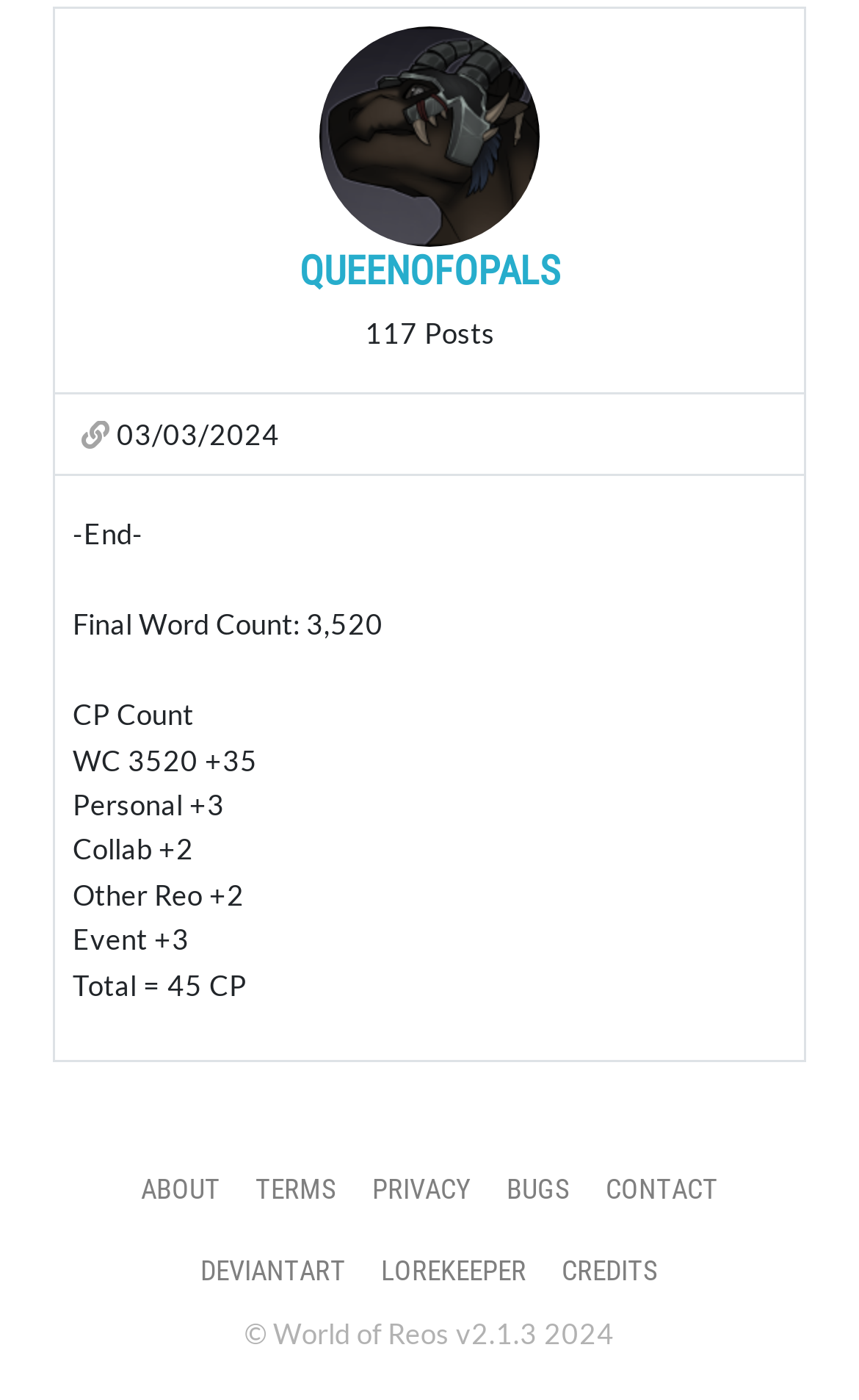How many posts does the user have?
Provide an in-depth answer to the question, covering all aspects.

The number of posts can be found in the StaticText element with the text '117 Posts'.